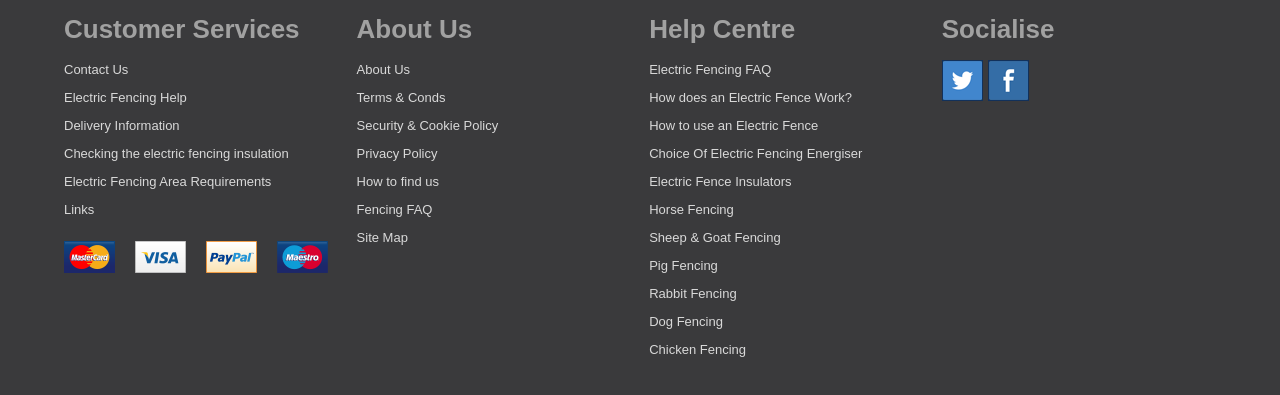Find the bounding box coordinates of the clickable region needed to perform the following instruction: "Contact customer services". The coordinates should be provided as four float numbers between 0 and 1, i.e., [left, top, right, bottom].

[0.05, 0.158, 0.1, 0.196]